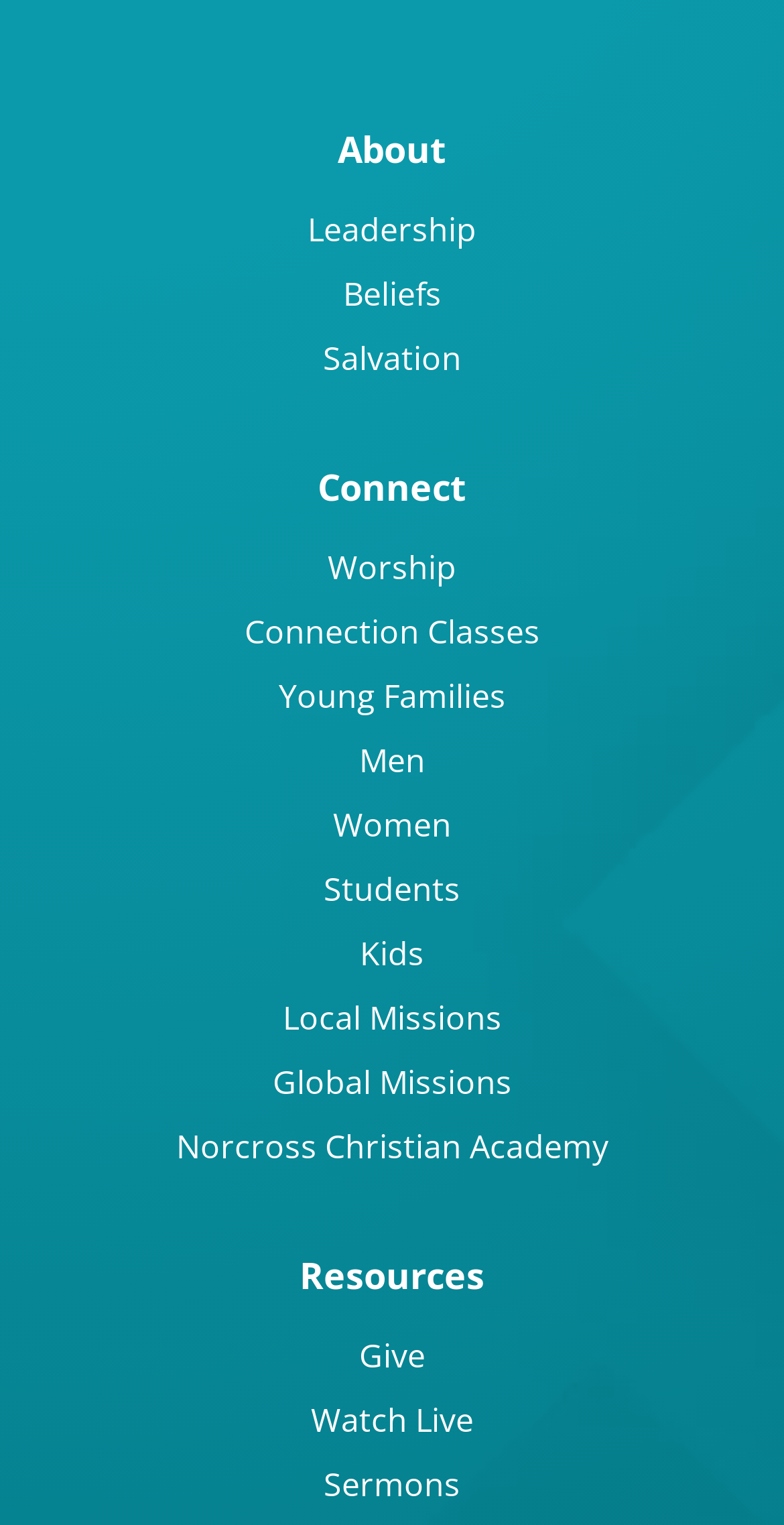Determine the bounding box coordinates for the area that needs to be clicked to fulfill this task: "Explore Worship". The coordinates must be given as four float numbers between 0 and 1, i.e., [left, top, right, bottom].

[0.418, 0.358, 0.582, 0.387]